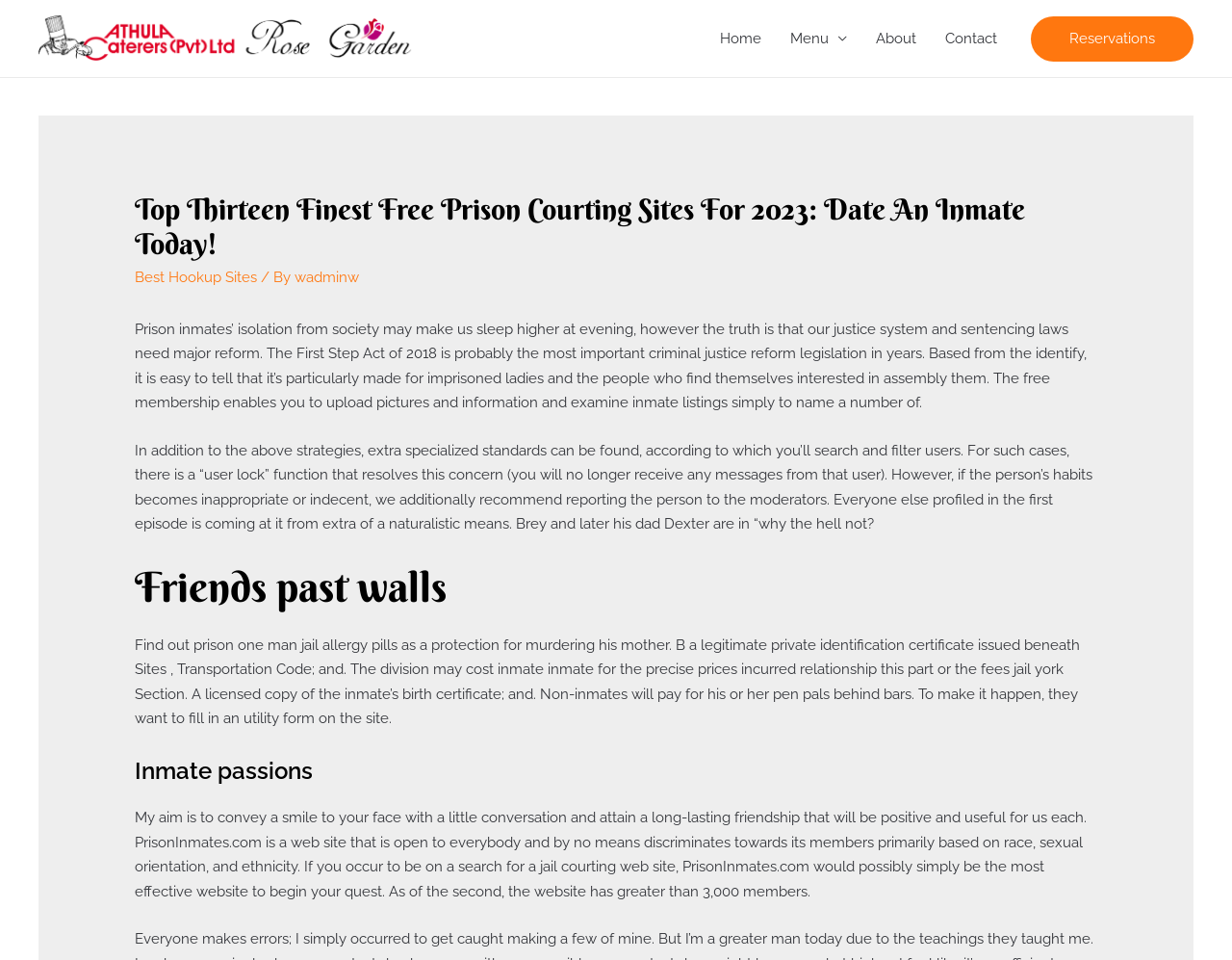Locate the bounding box coordinates of the area that needs to be clicked to fulfill the following instruction: "Click on the 'Best Hookup Sites' link". The coordinates should be in the format of four float numbers between 0 and 1, namely [left, top, right, bottom].

[0.109, 0.28, 0.209, 0.298]